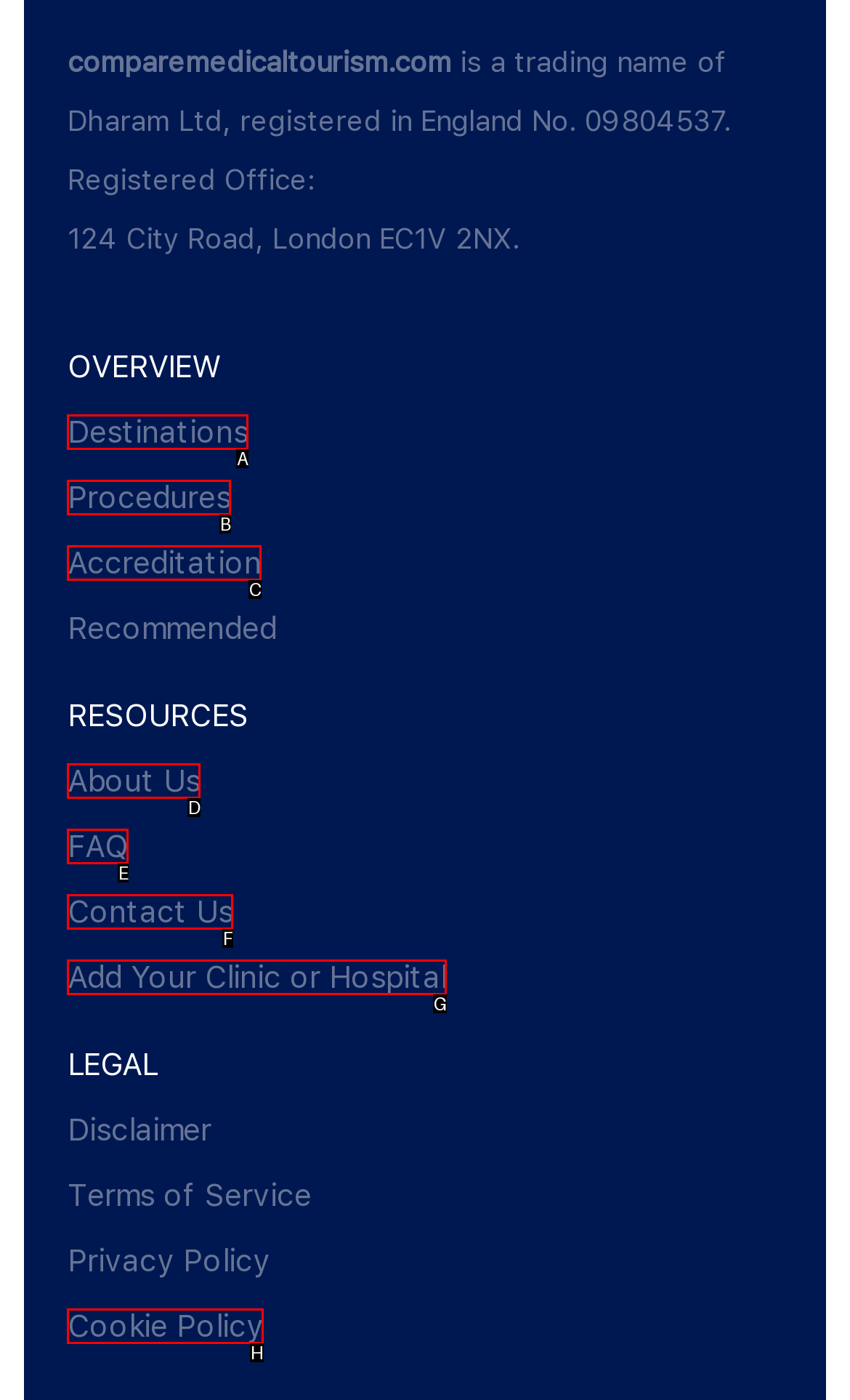Identify the correct HTML element to click for the task: view destinations. Provide the letter of your choice.

A